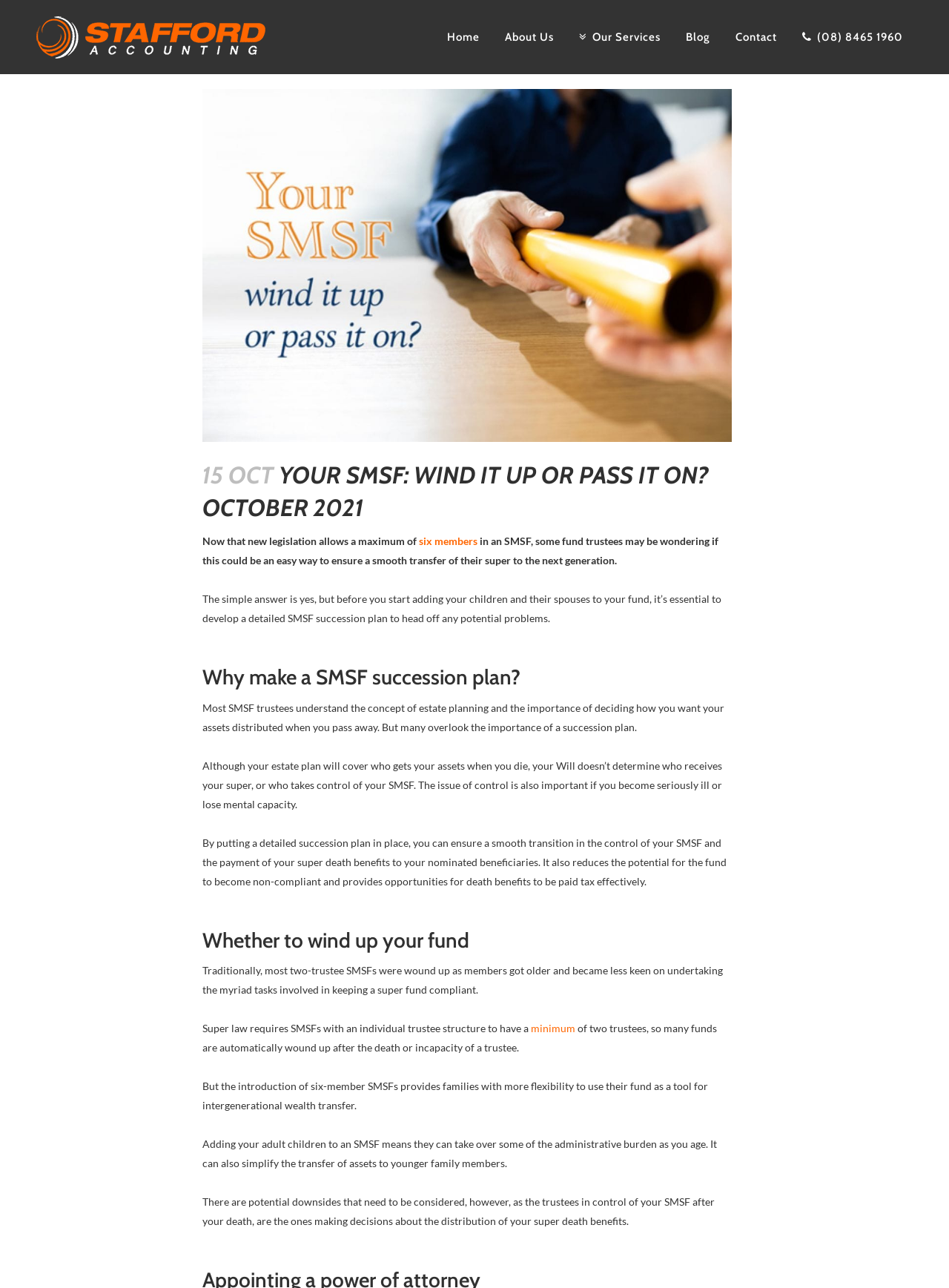Find the bounding box coordinates of the element you need to click on to perform this action: 'Click the 'six members' link'. The coordinates should be represented by four float values between 0 and 1, in the format [left, top, right, bottom].

[0.442, 0.415, 0.503, 0.425]